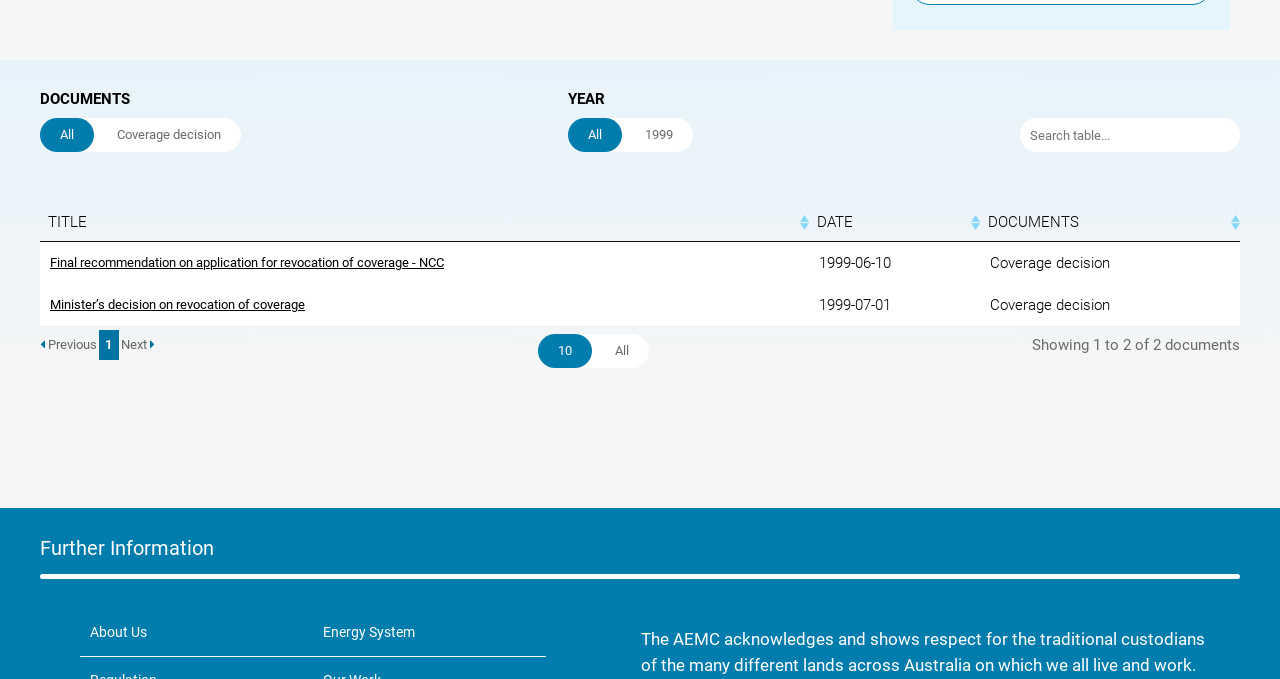What is the category of the first document?
Answer with a single word or short phrase according to what you see in the image.

Coverage decision